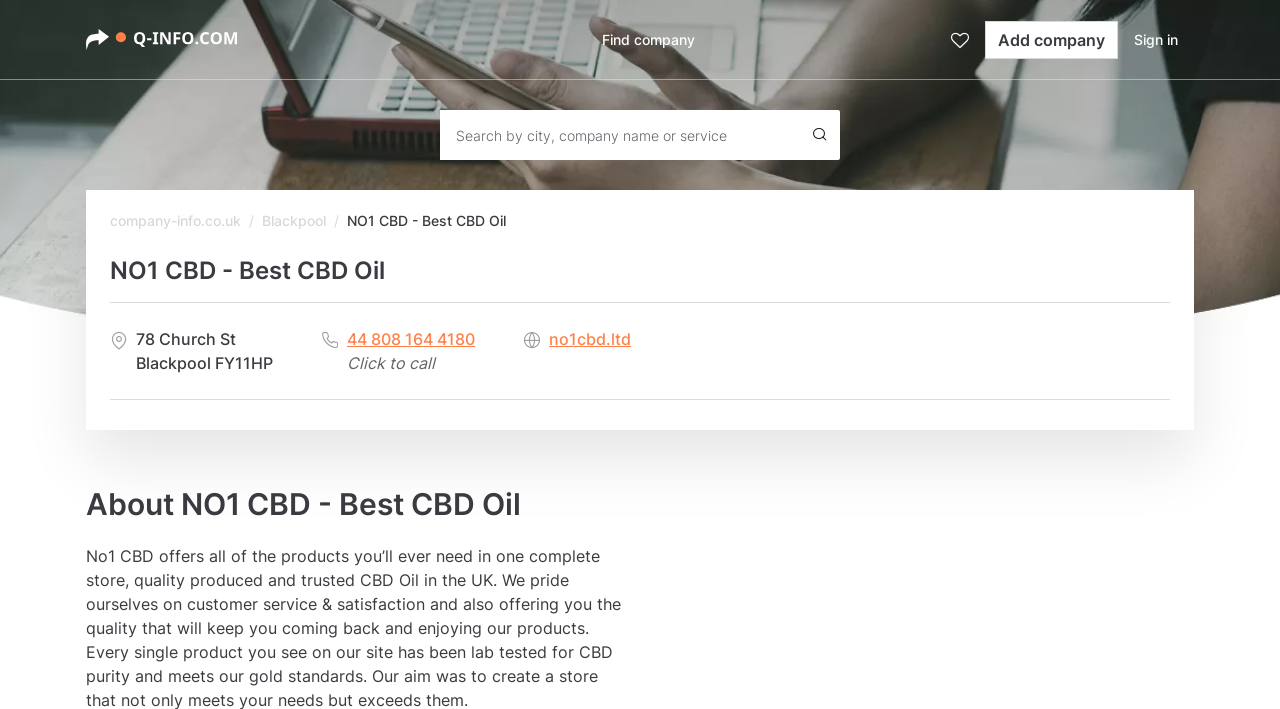What is the website of the company?
Please look at the screenshot and answer in one word or a short phrase.

no1cbd.ltd